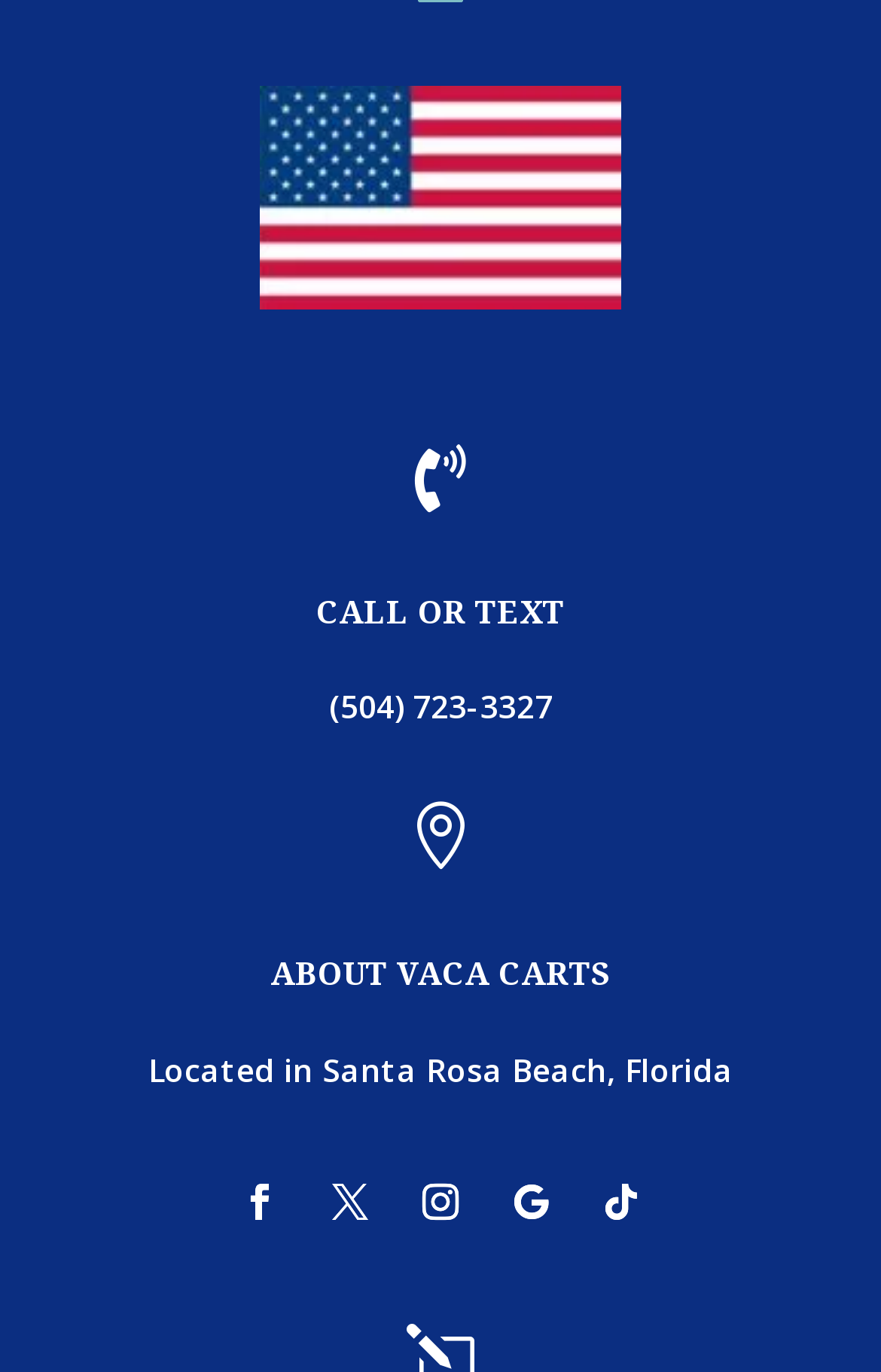Please answer the following question using a single word or phrase: 
Where is Vaca Carts located?

Santa Rosa Beach, Florida